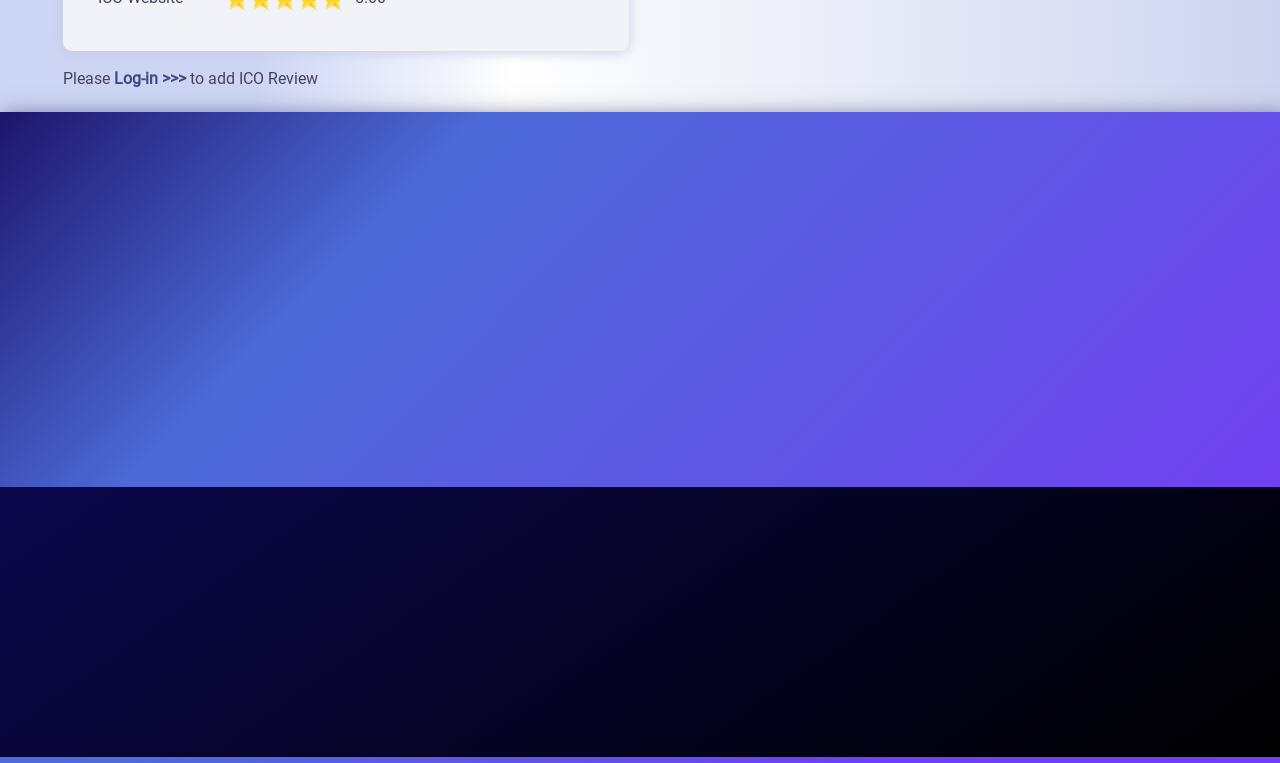Respond to the following question using a concise word or phrase: 
How can I register on the website?

Create an account